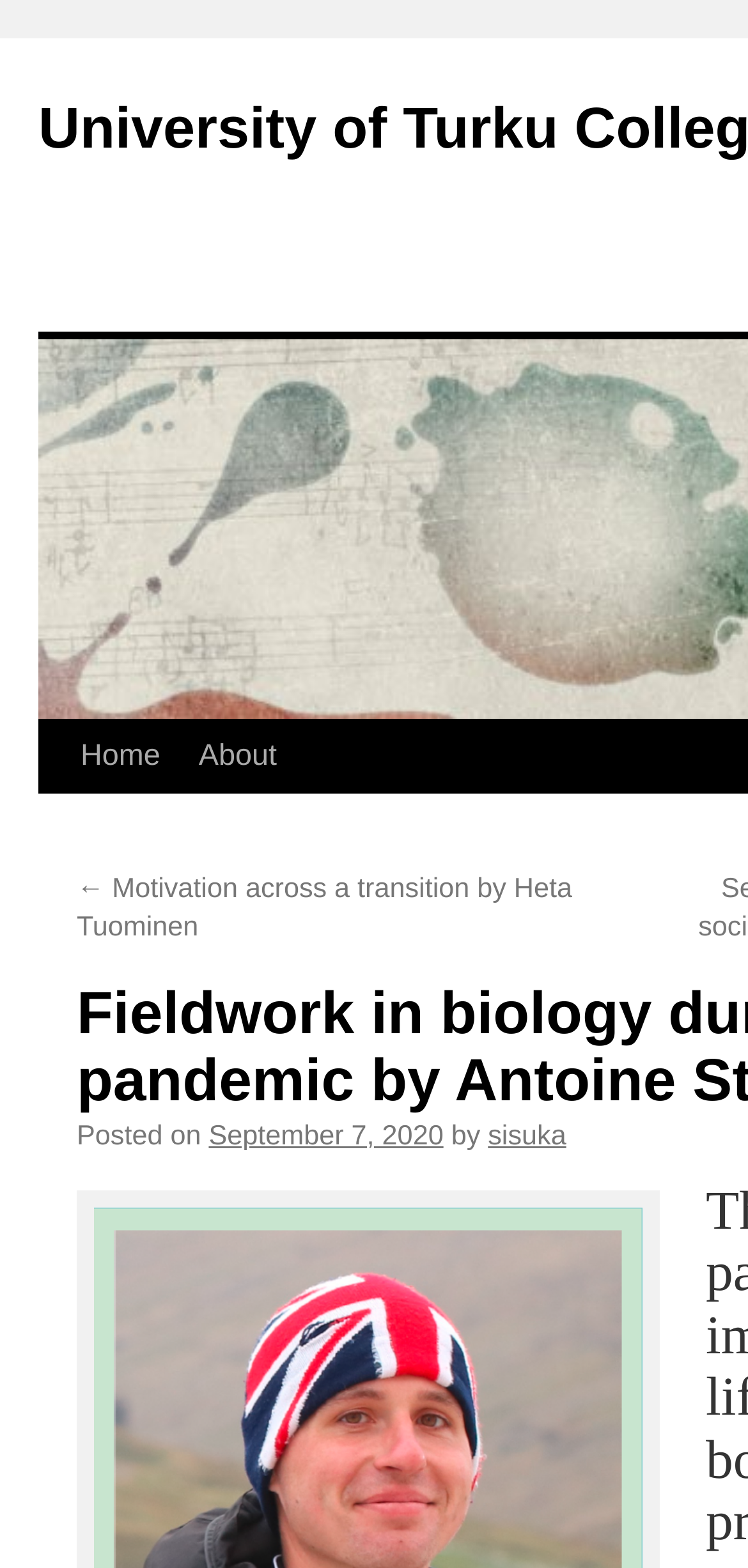Given the webpage screenshot, identify the bounding box of the UI element that matches this description: "Legal".

None